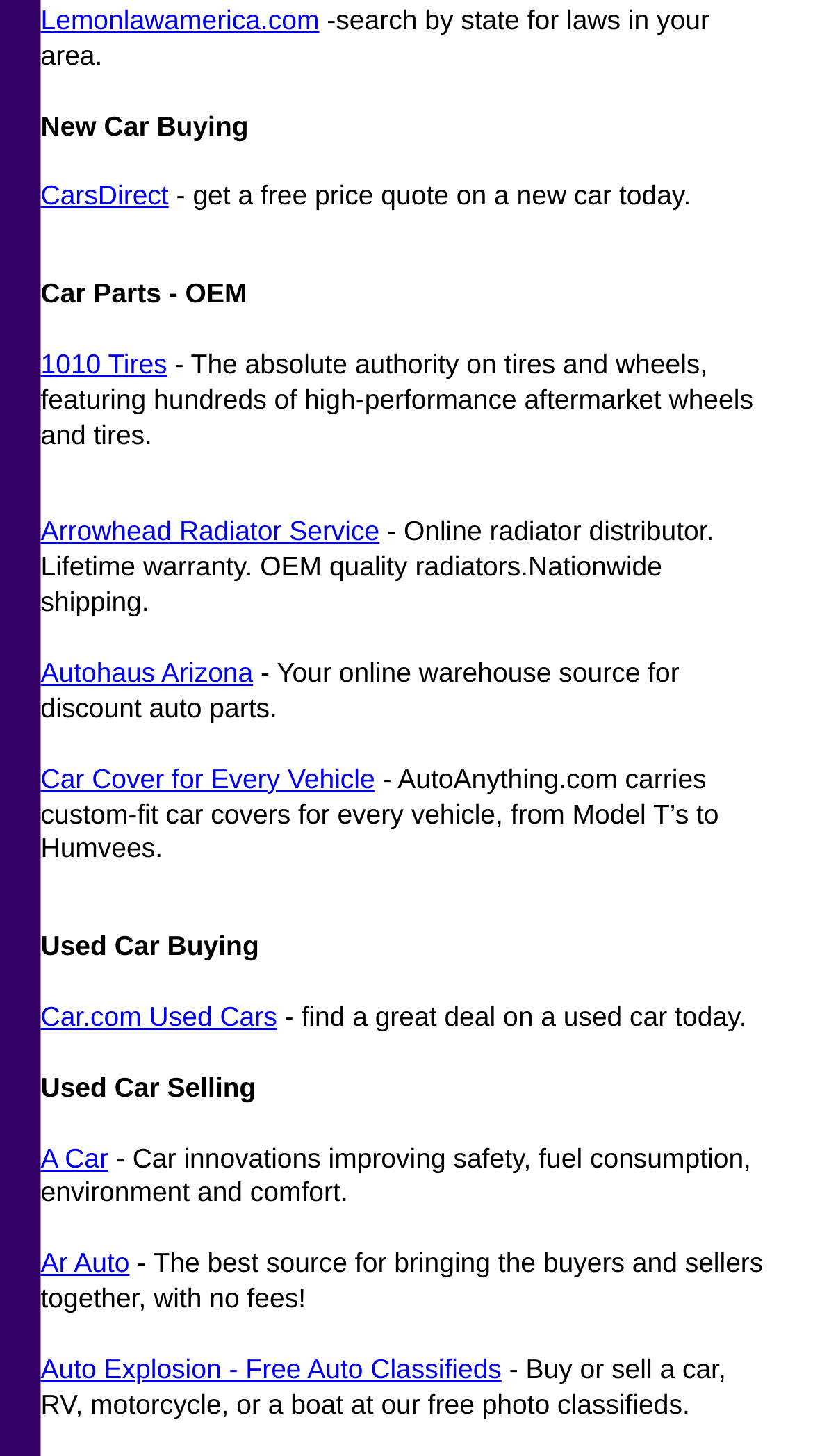What is the description of the link '1010 Tires'? Examine the screenshot and reply using just one word or a brief phrase.

The absolute authority on tires and wheels